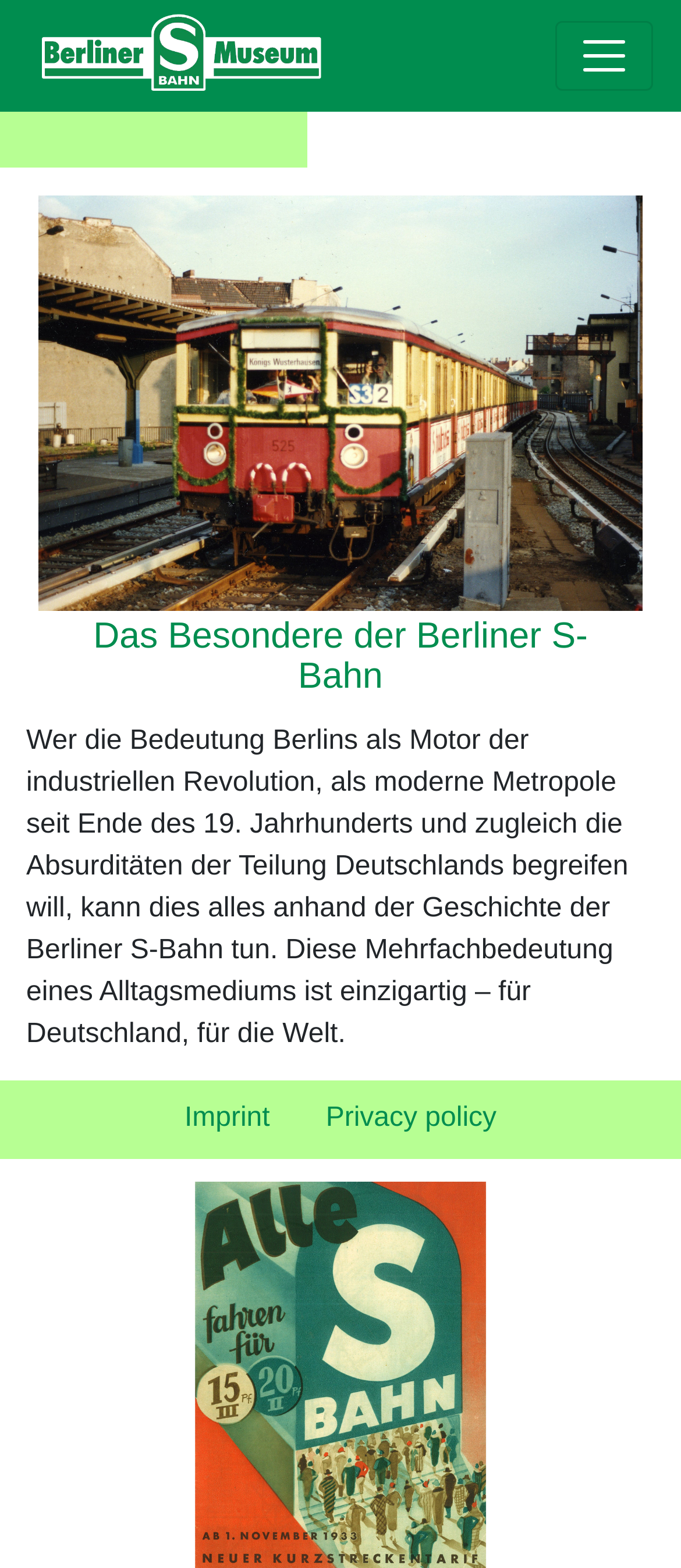Explain in detail what you observe on this webpage.

The webpage is about the Berliner S-Bahn-Museum, with a focus on its specials. At the top left corner, there is a logo image with a corresponding link. Next to it, on the top right corner, is a toggle navigation button. 

Below the logo, there is a prominent link titled "Das Besondere der Berliner S-Bahn" which is also a heading. This link takes up most of the width of the page and is positioned roughly in the middle of the screen.

Underneath this link, there is a block of text that summarizes the significance of the Berliner S-Bahn, describing its unique role in understanding Berlin's history as an industrial hub, a modern metropolis, and its experience with the division of Germany. This text is positioned below the link and spans almost the entire width of the page.

At the bottom of the page, there is a section with two links, "Imprint" and "Privacy policy", which are positioned side by side and take up about half of the page's width.